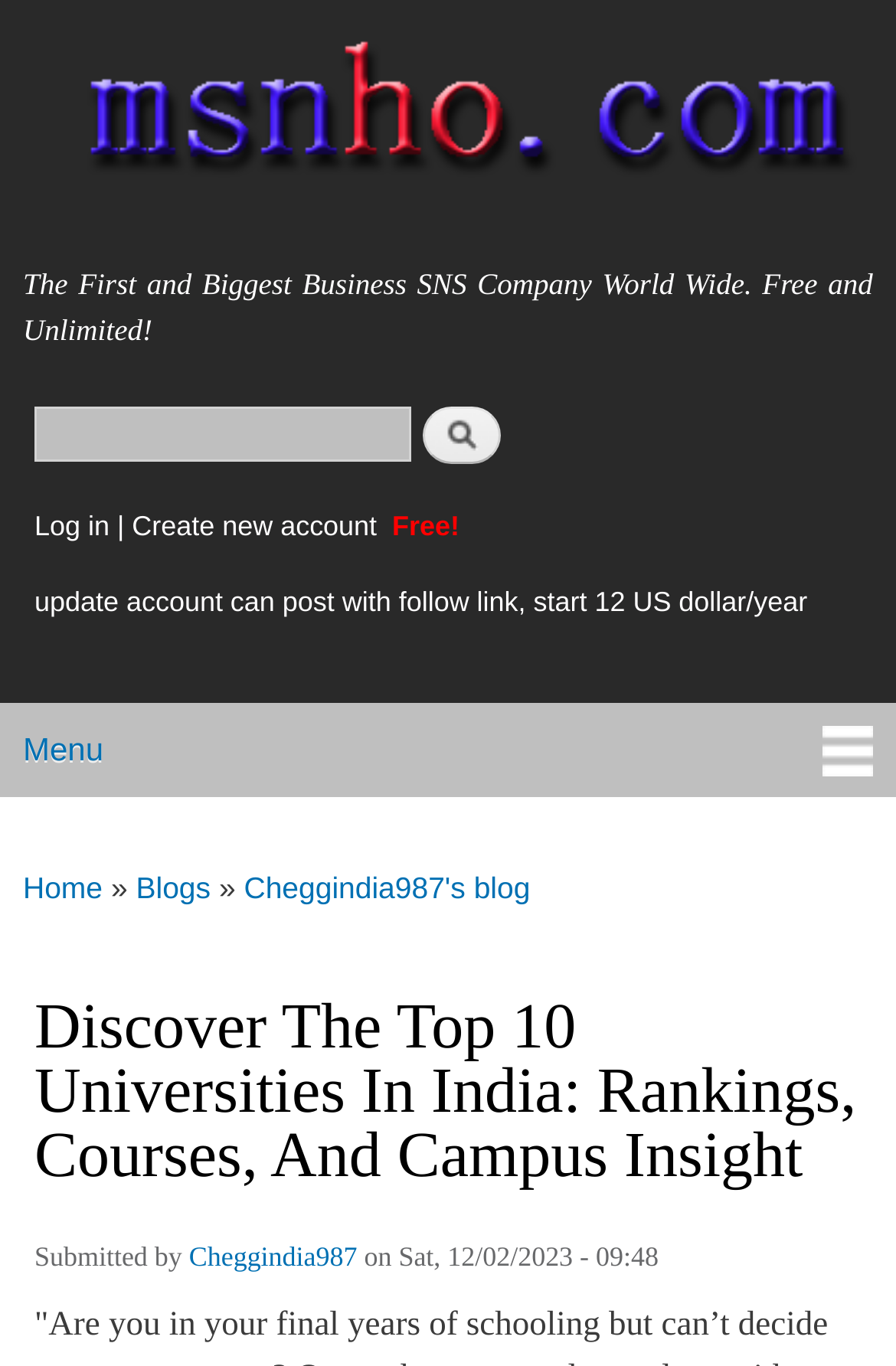Locate the bounding box for the described UI element: "msnho.com". Ensure the coordinates are four float numbers between 0 and 1, formatted as [left, top, right, bottom].

[0.0, 0.177, 0.297, 0.219]